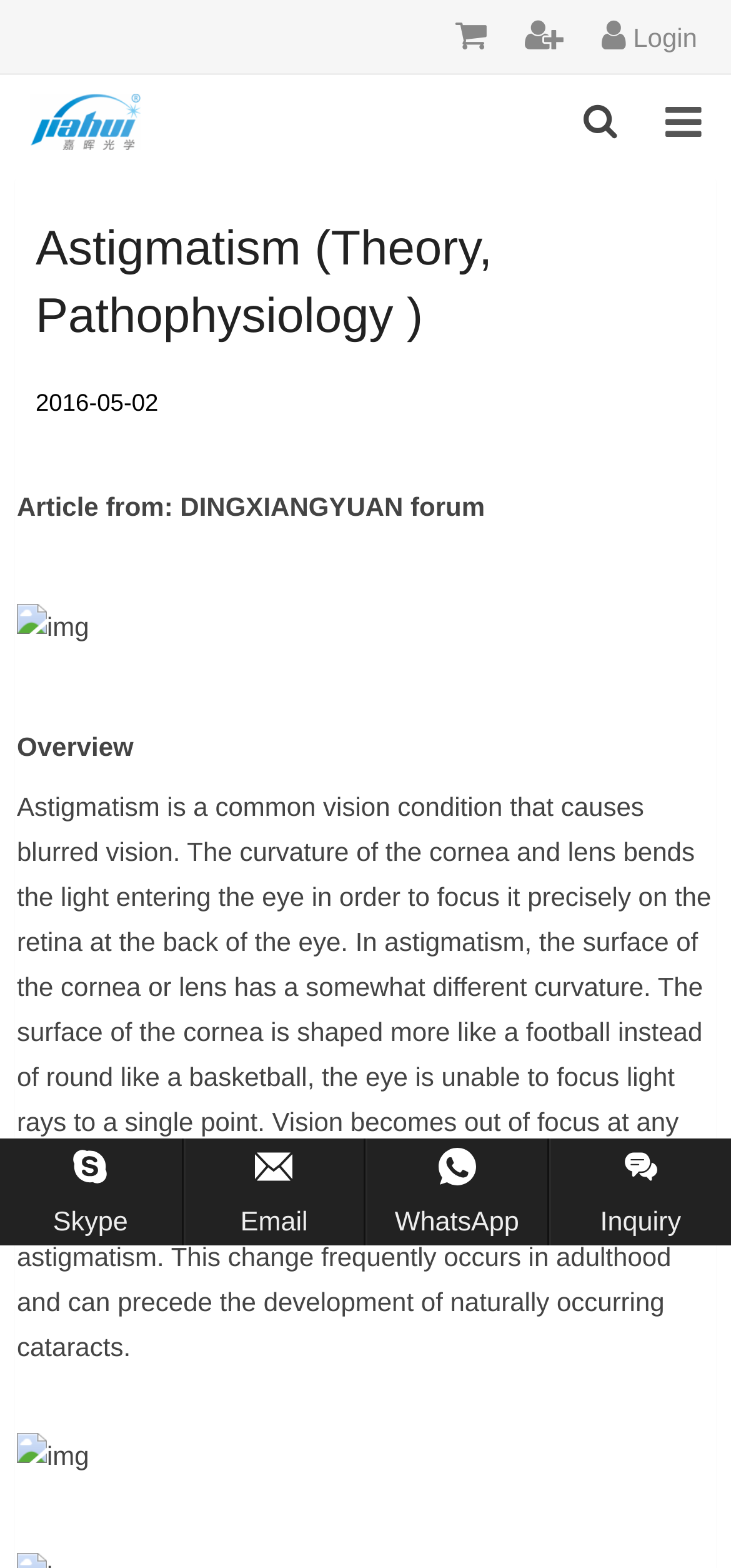Use a single word or phrase to answer the question:
What is the purpose of the curvature of the cornea and lens?

To focus light precisely